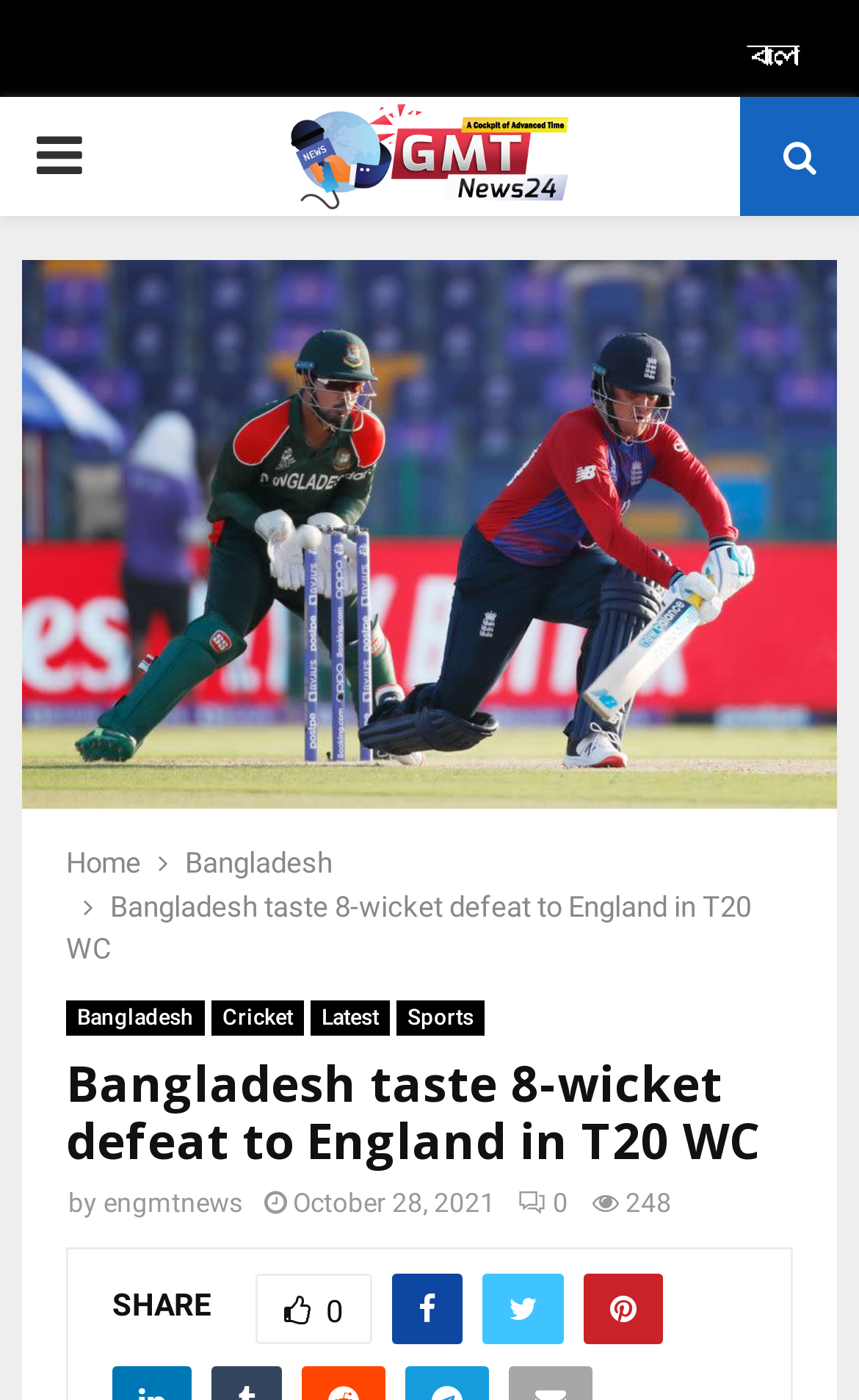Give a concise answer using only one word or phrase for this question:
How many links are there in the primary menu?

5